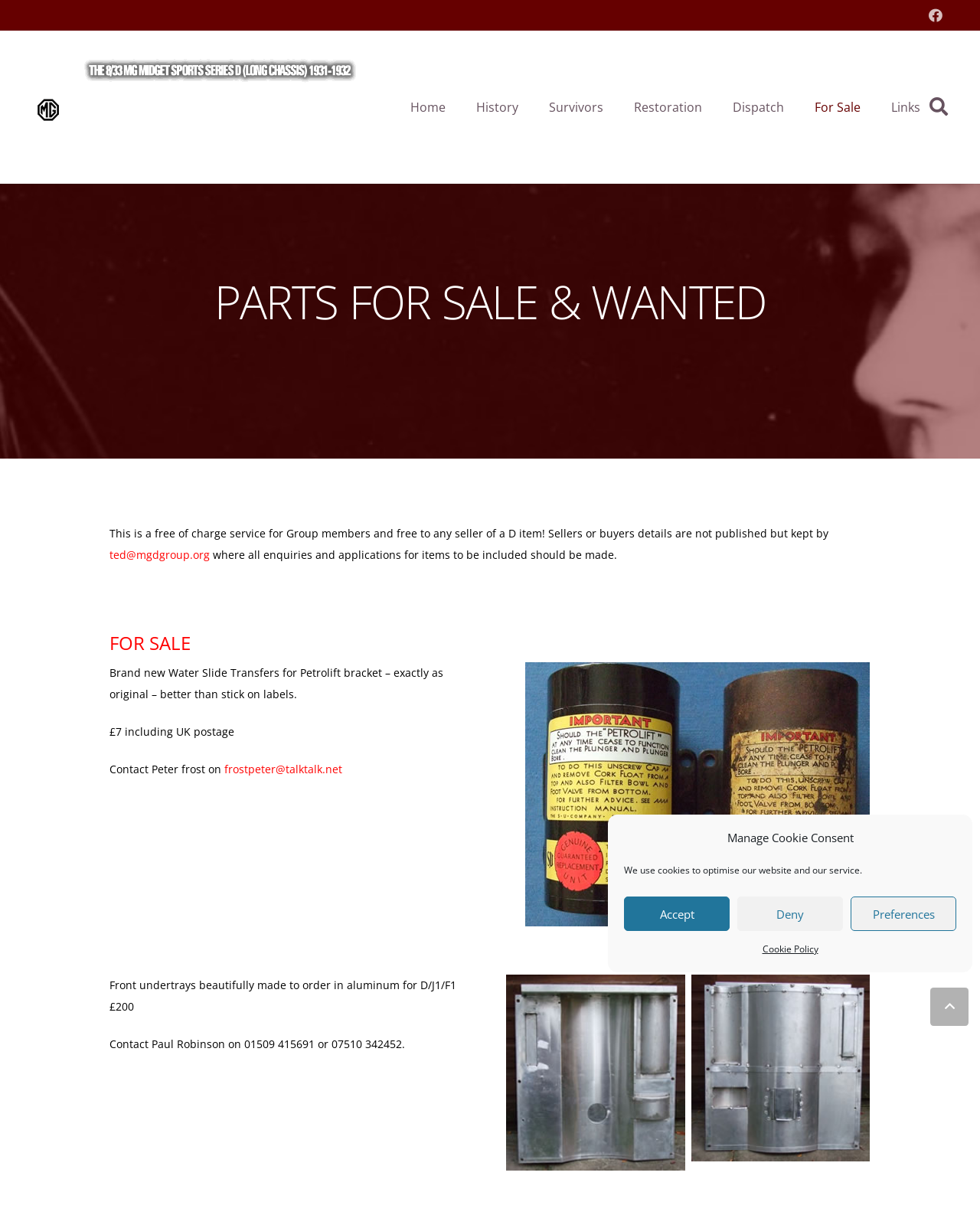Based on the image, please respond to the question with as much detail as possible:
What is the purpose of this webpage?

Based on the webpage content, it appears that this webpage is a platform for buying and selling parts related to MG D Group. The webpage provides a list of parts for sale and wanted, along with contact information for the sellers.